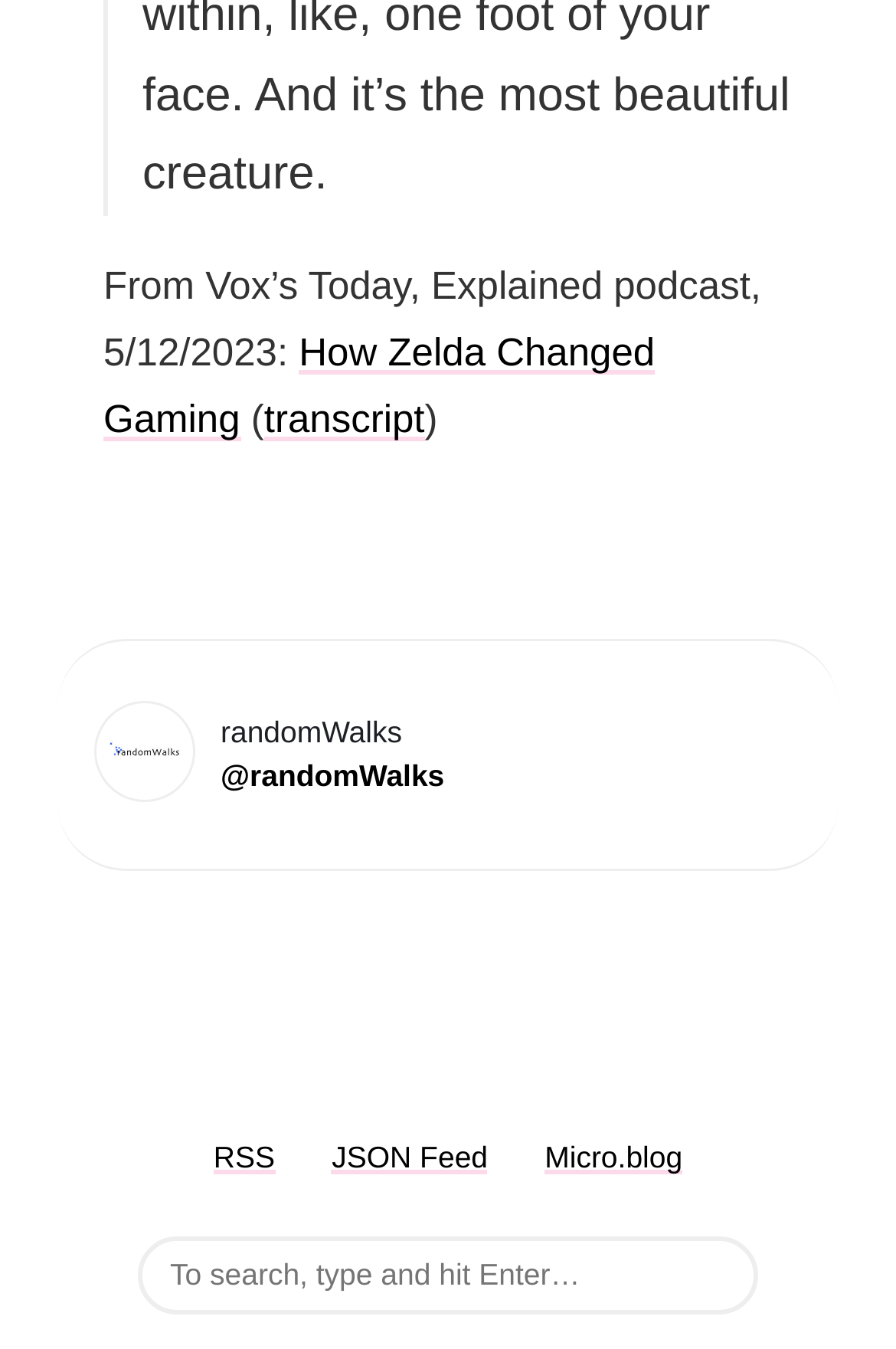What is the name of the podcast?
Please provide a full and detailed response to the question.

The question can be answered by looking at the StaticText element with the text 'From Vox’s Today, Explained podcast, 5/12/2023:' which indicates that the webpage is related to the 'Today, Explained' podcast.